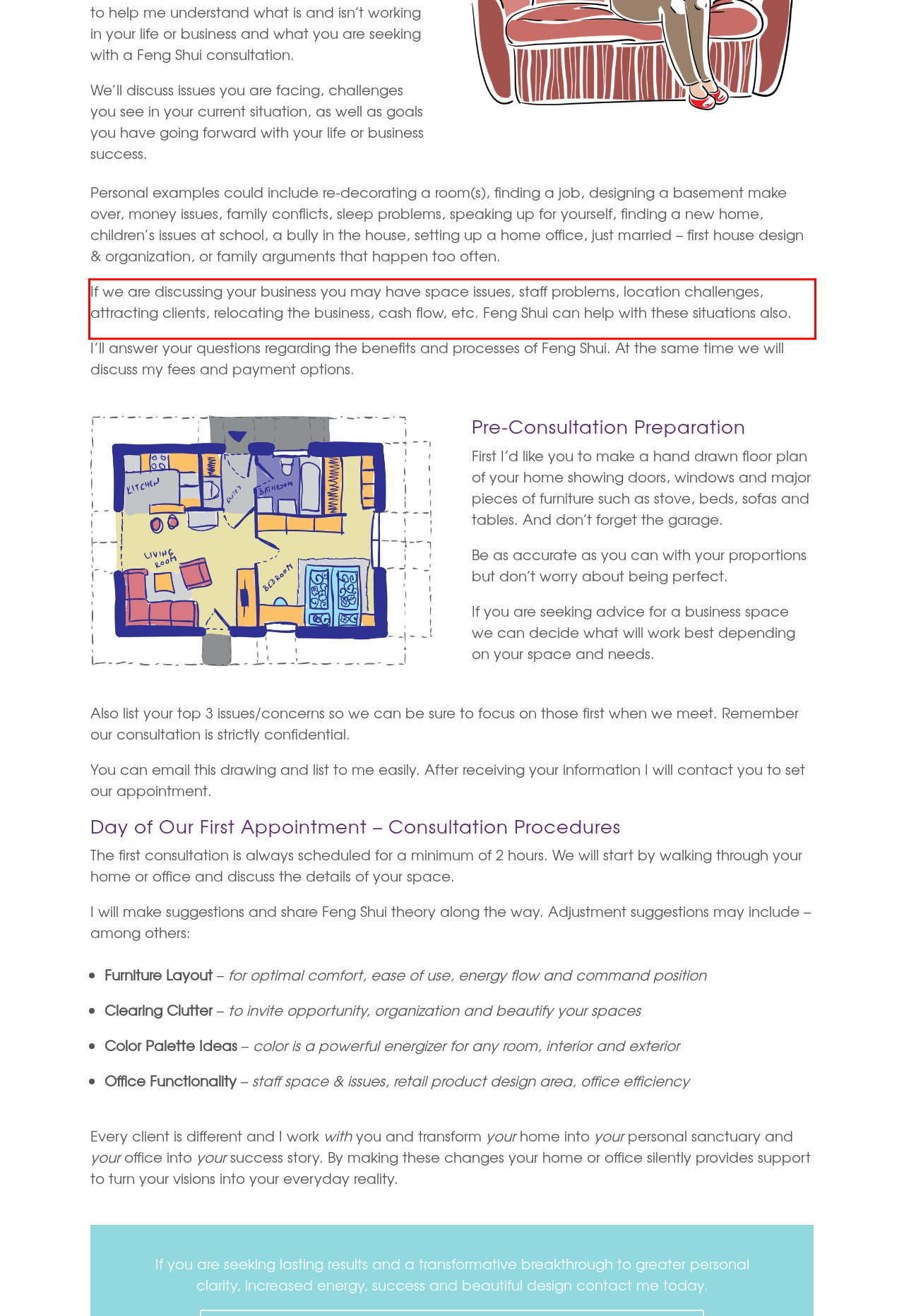Inspect the webpage screenshot that has a red bounding box and use OCR technology to read and display the text inside the red bounding box.

If we are discussing your business you may have space issues, staff problems, location challenges, attracting clients, relocating the business, cash flow, etc. Feng Shui can help with these situations also.